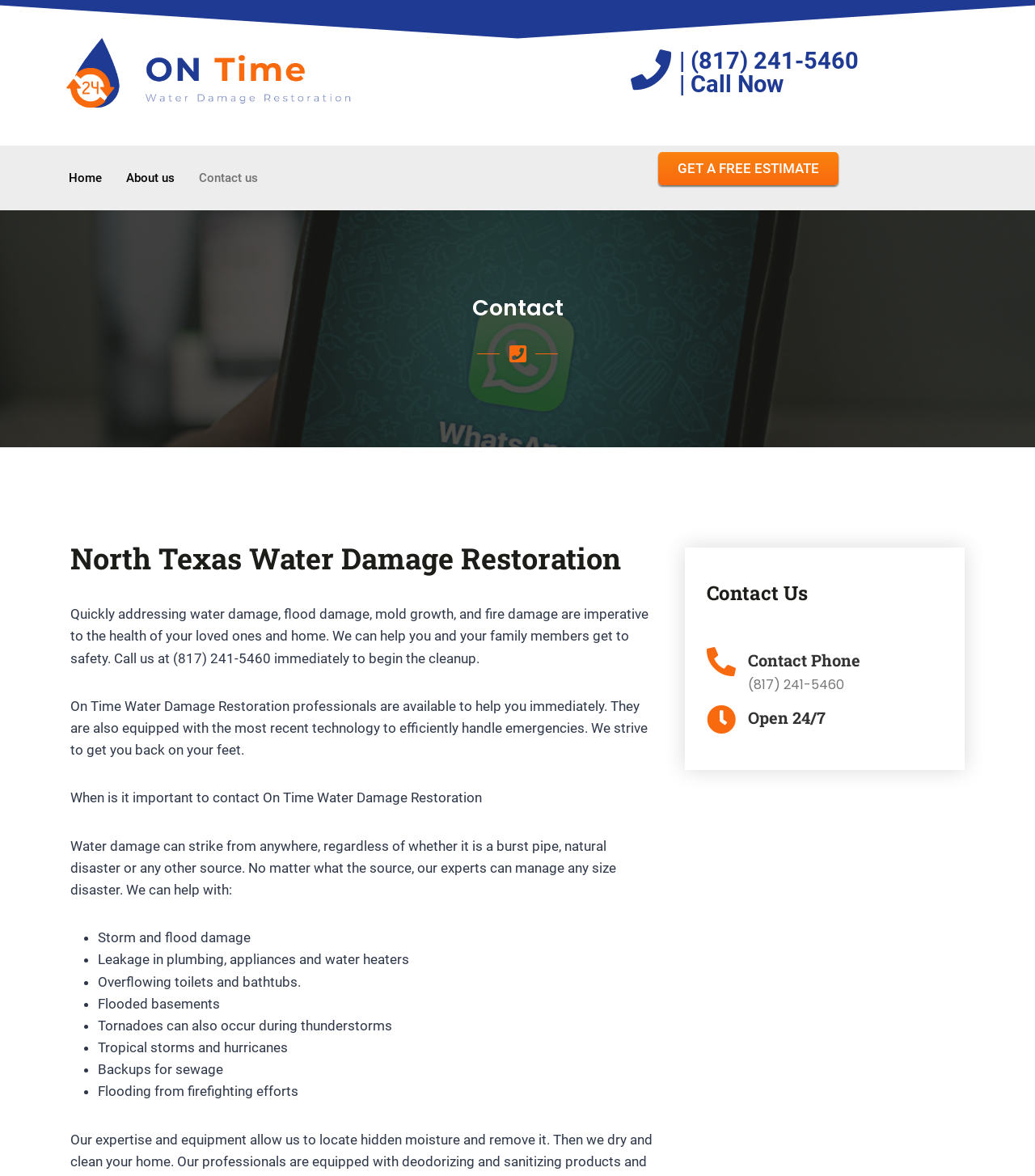Locate the UI element that matches the description About us in the webpage screenshot. Return the bounding box coordinates in the format (top-left x, top-left y, bottom-right x, bottom-right y), with values ranging from 0 to 1.

[0.11, 0.124, 0.18, 0.179]